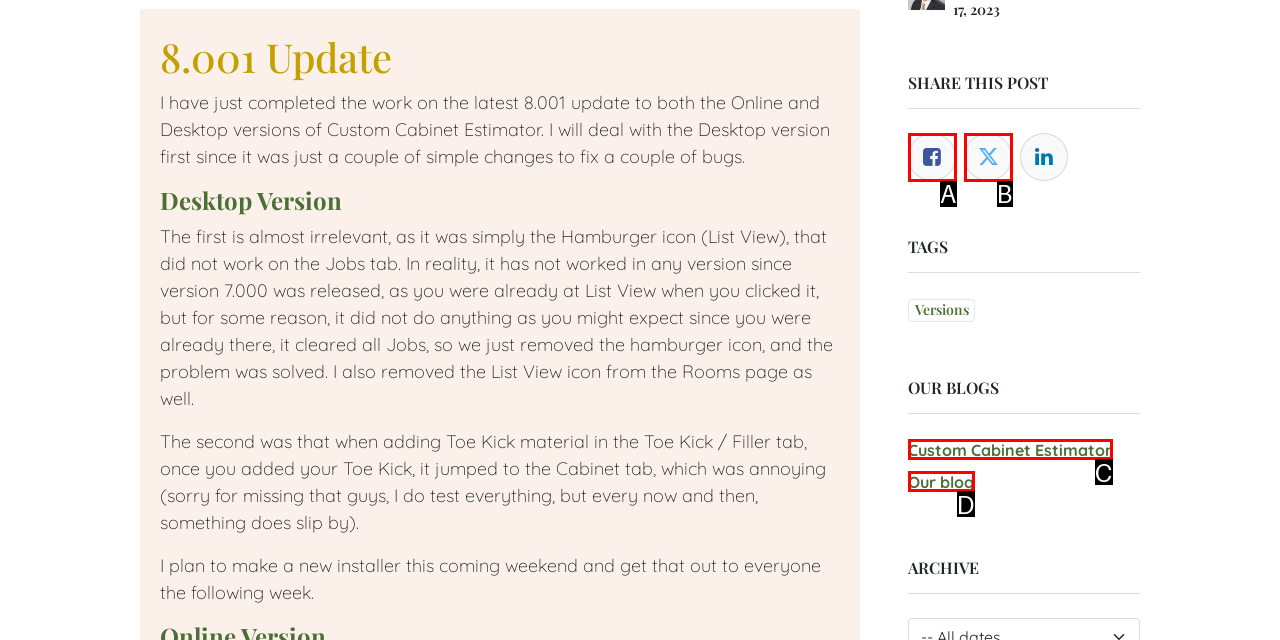Find the HTML element that matches the description provided: aria-label="Facebook" title="Share on Facebook"
Answer using the corresponding option letter.

A